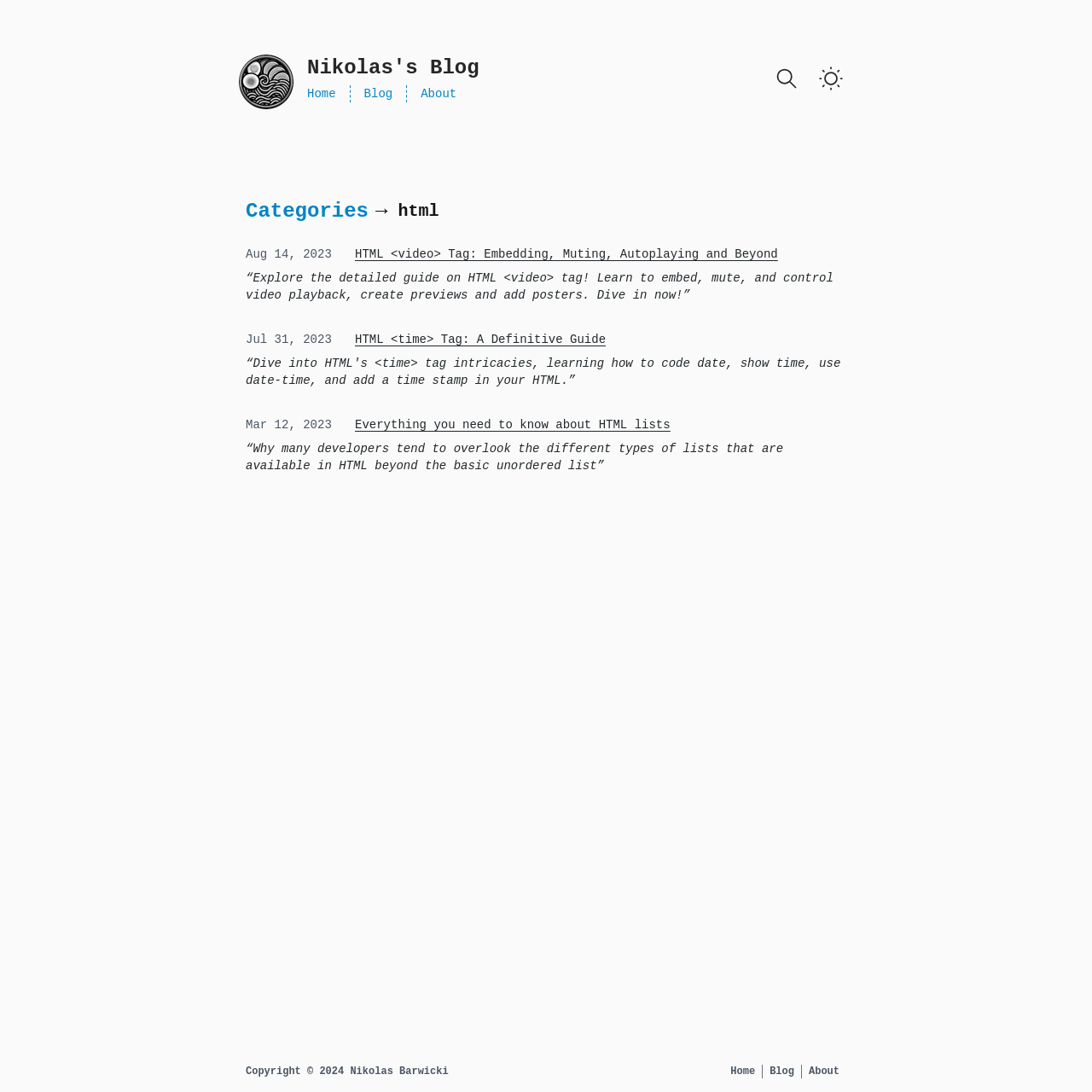Determine the bounding box coordinates of the section to be clicked to follow the instruction: "view blog posts". The coordinates should be given as four float numbers between 0 and 1, formatted as [left, top, right, bottom].

[0.225, 0.225, 0.775, 0.434]